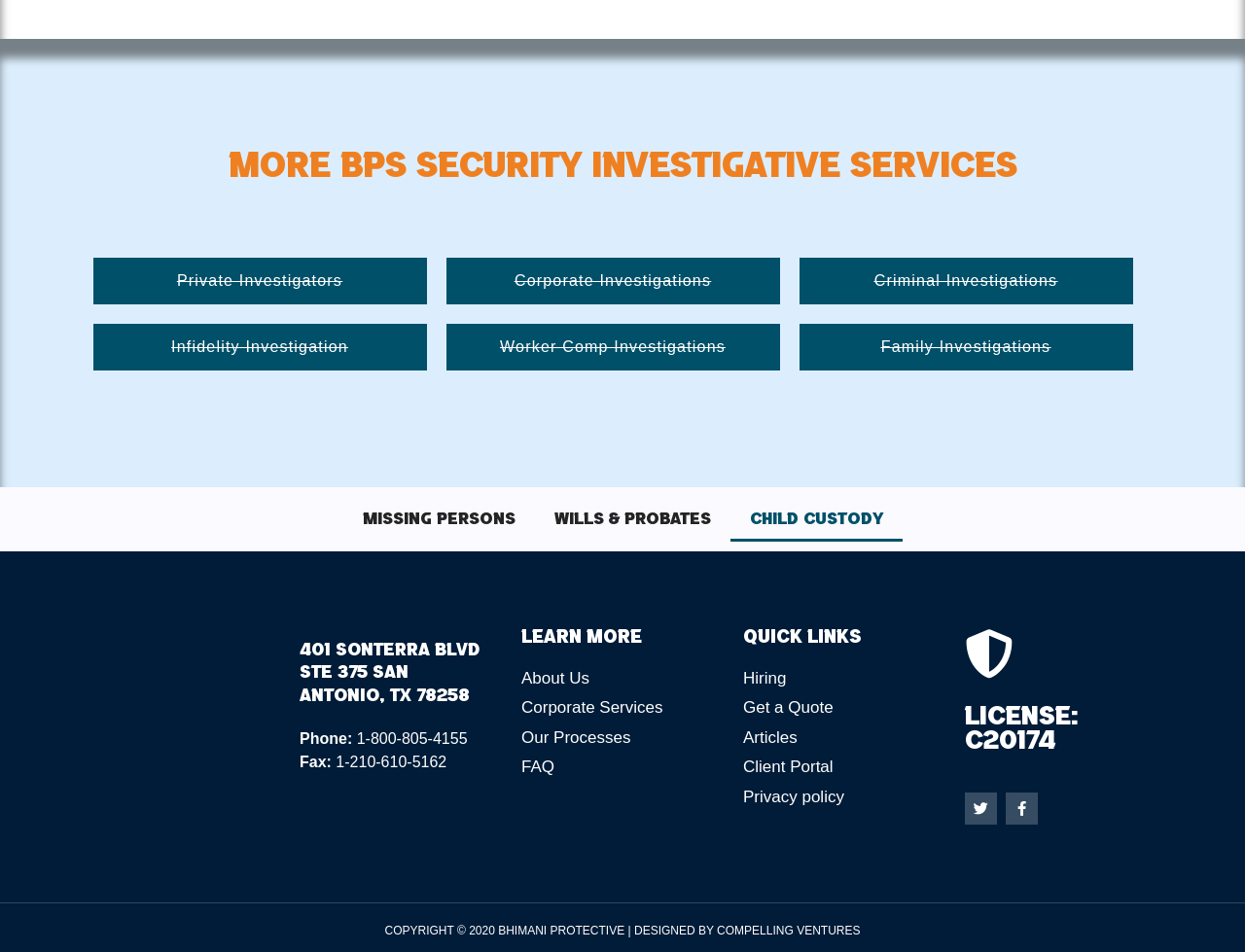Give the bounding box coordinates for the element described as: "Search".

None